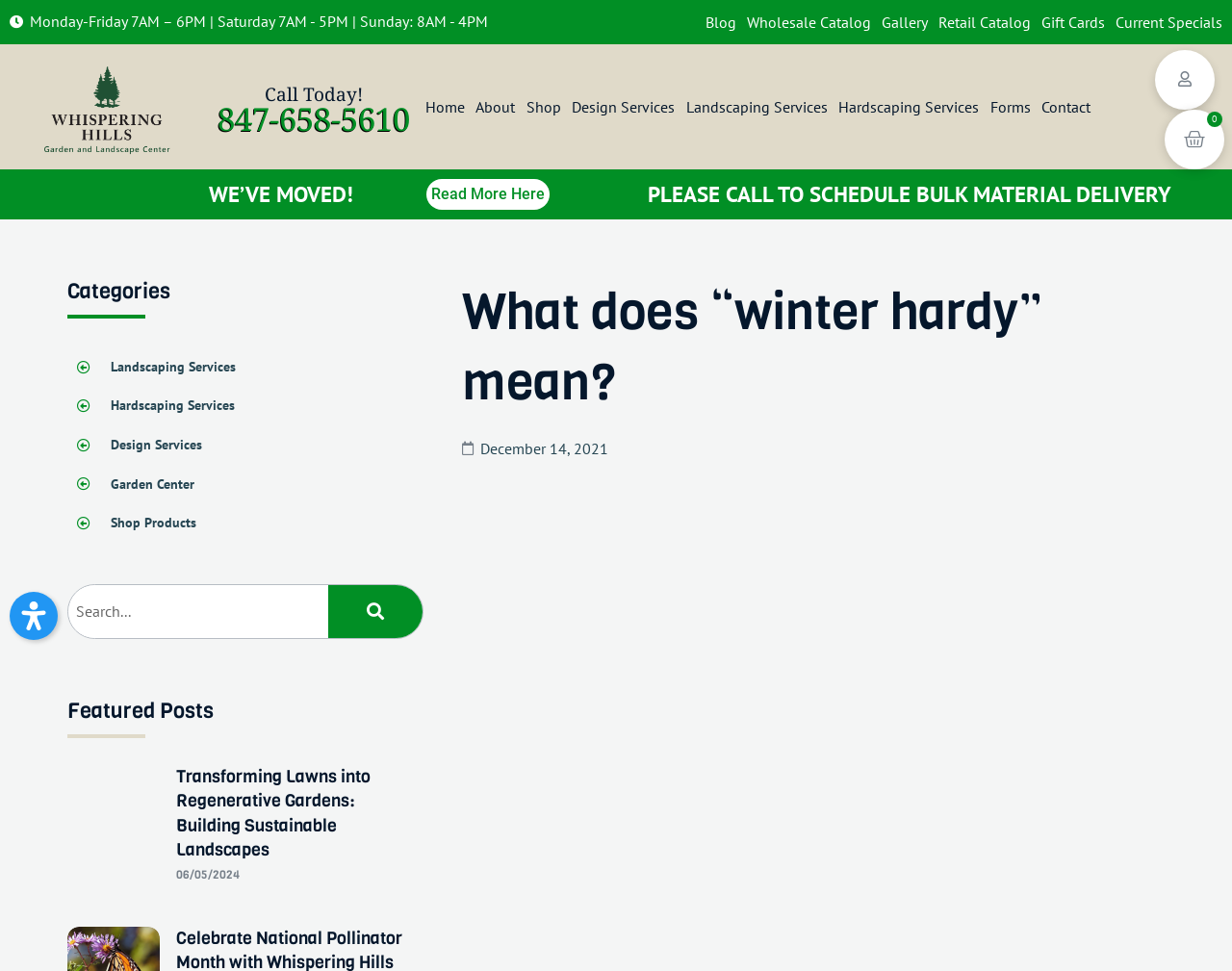Answer this question in one word or a short phrase: What type of services does Whispering Hills Nursery offer?

Landscaping, Hardscaping, Design